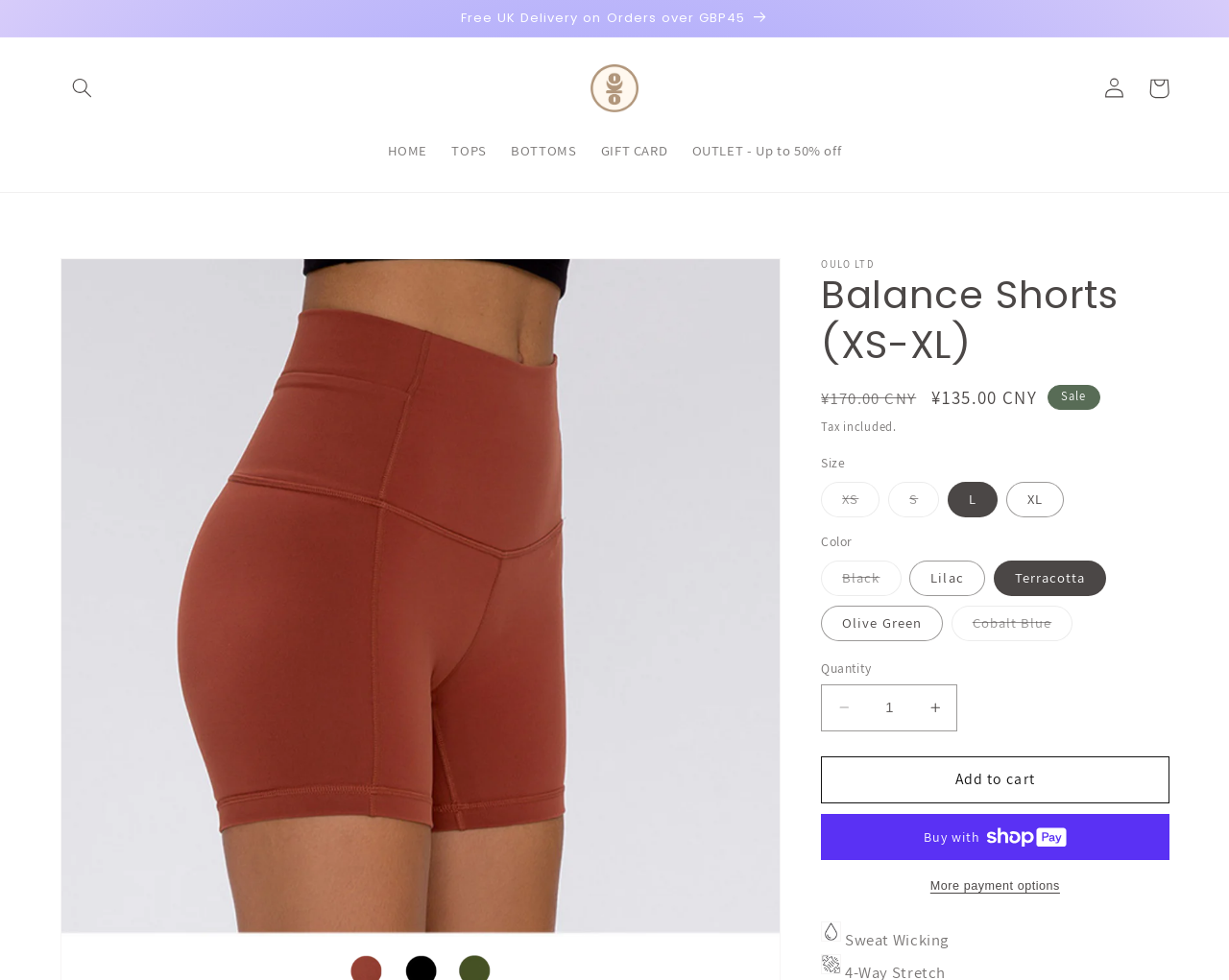Find the bounding box coordinates of the element to click in order to complete this instruction: "Search for products". The bounding box coordinates must be four float numbers between 0 and 1, denoted as [left, top, right, bottom].

[0.049, 0.067, 0.085, 0.112]